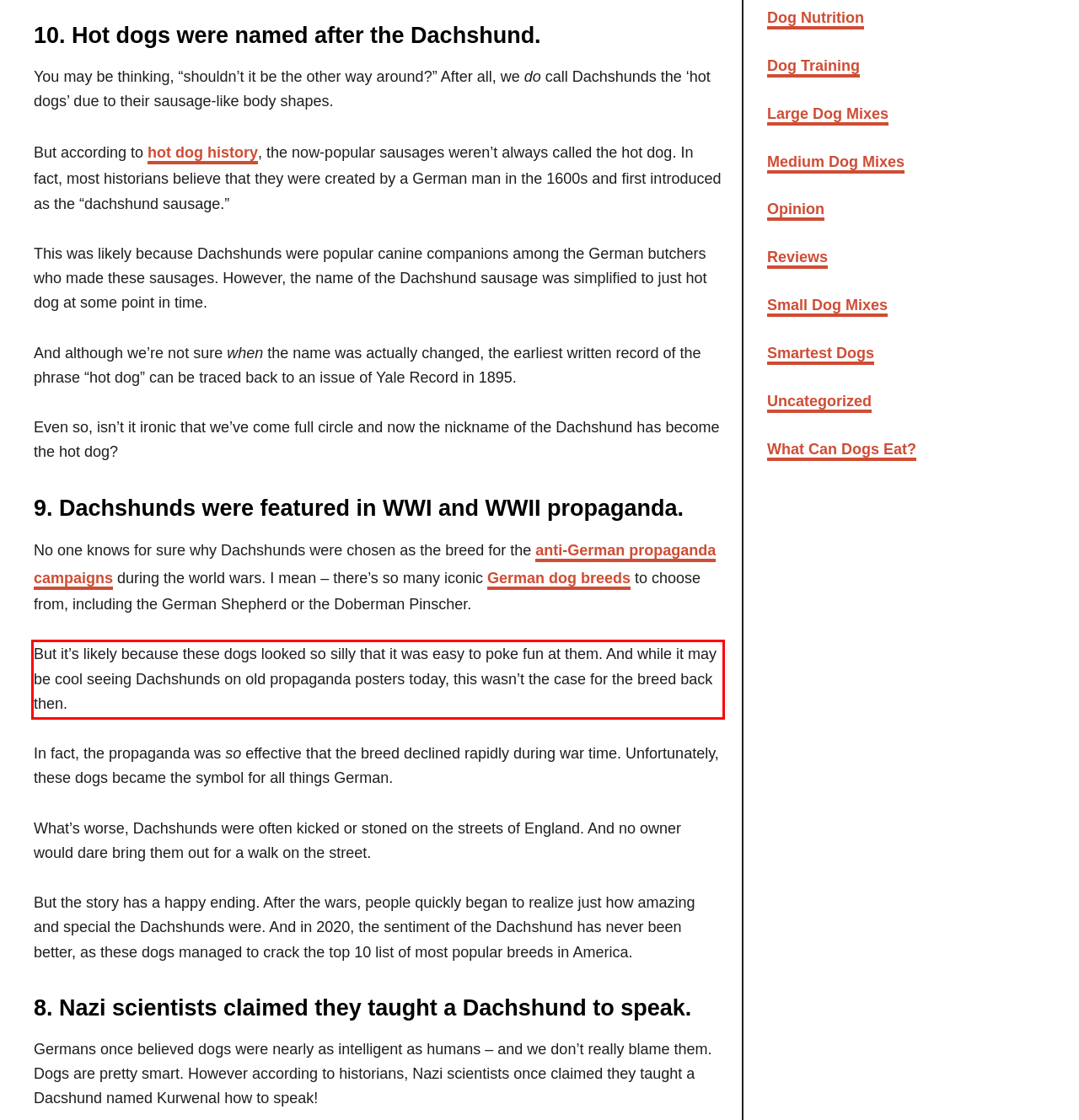Identify the text inside the red bounding box in the provided webpage screenshot and transcribe it.

But it’s likely because these dogs looked so silly that it was easy to poke fun at them. And while it may be cool seeing Dachshunds on old propaganda posters today, this wasn’t the case for the breed back then.